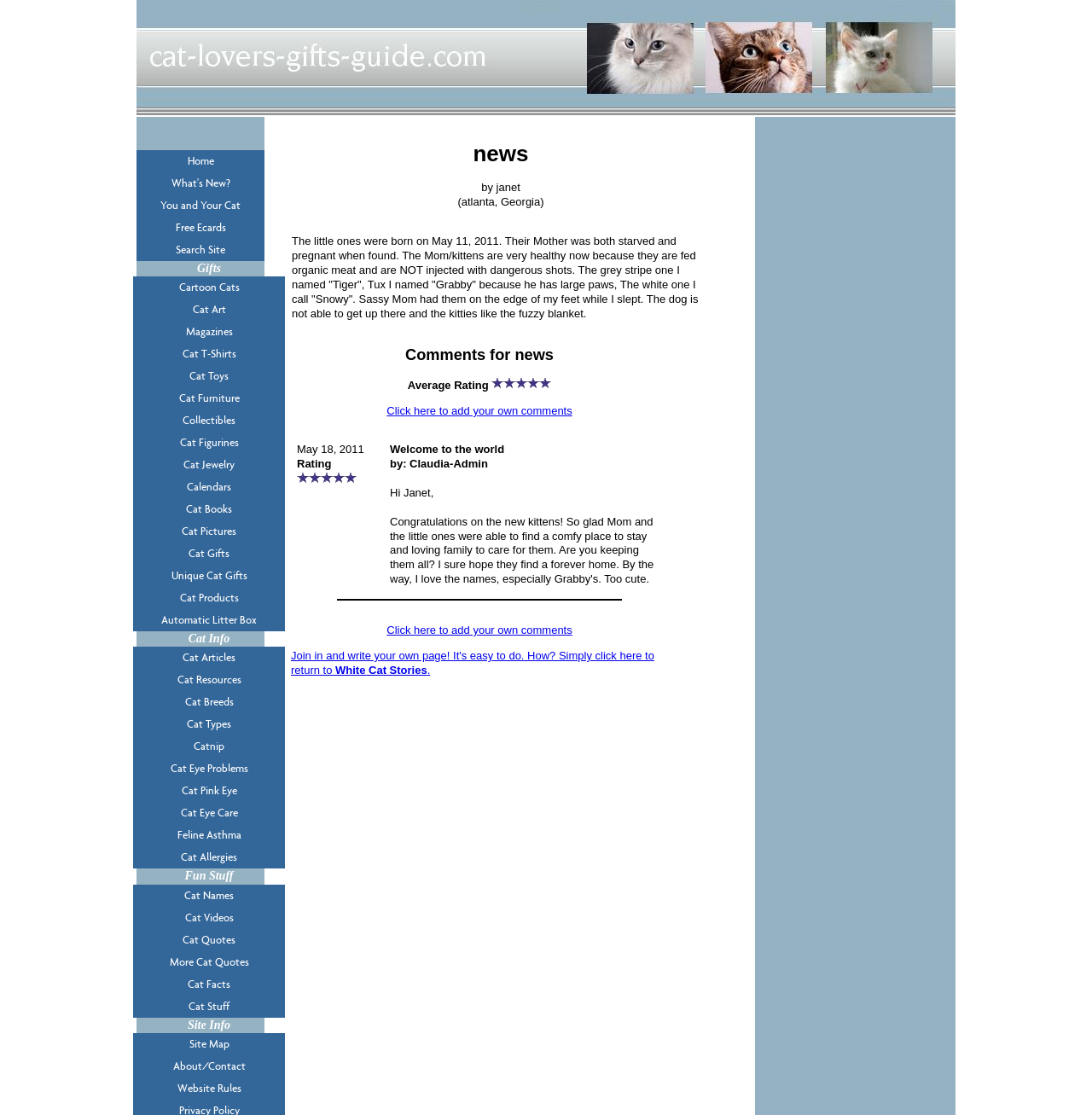Who is the author of this news?
Refer to the image and give a detailed answer to the question.

The author of this news is Janet, which is mentioned in the StaticText element 'by janet' with bounding box coordinates [0.441, 0.162, 0.476, 0.174].